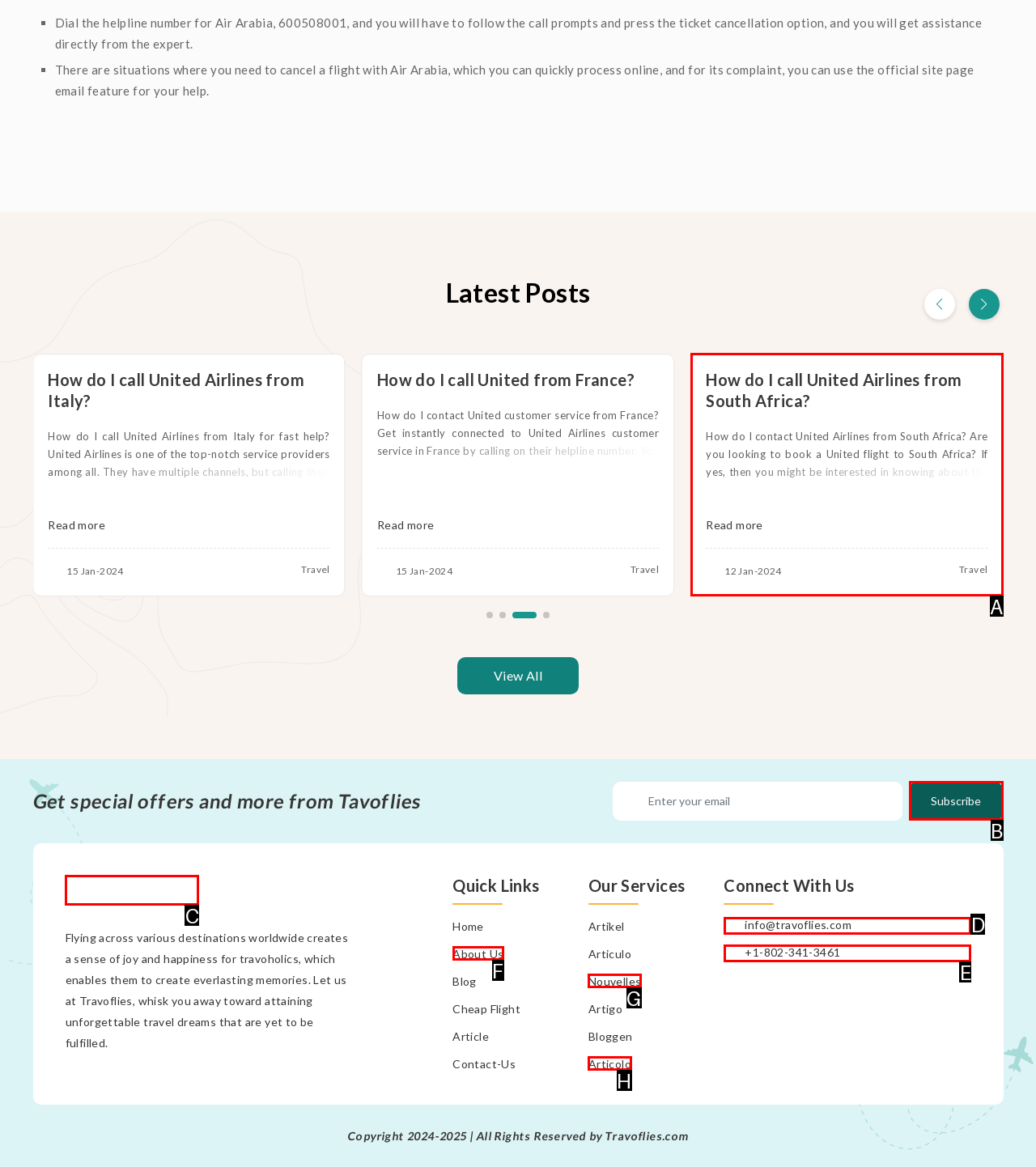Which HTML element should be clicked to complete the following task: Learn more about Travoflies?
Answer with the letter corresponding to the correct choice.

C